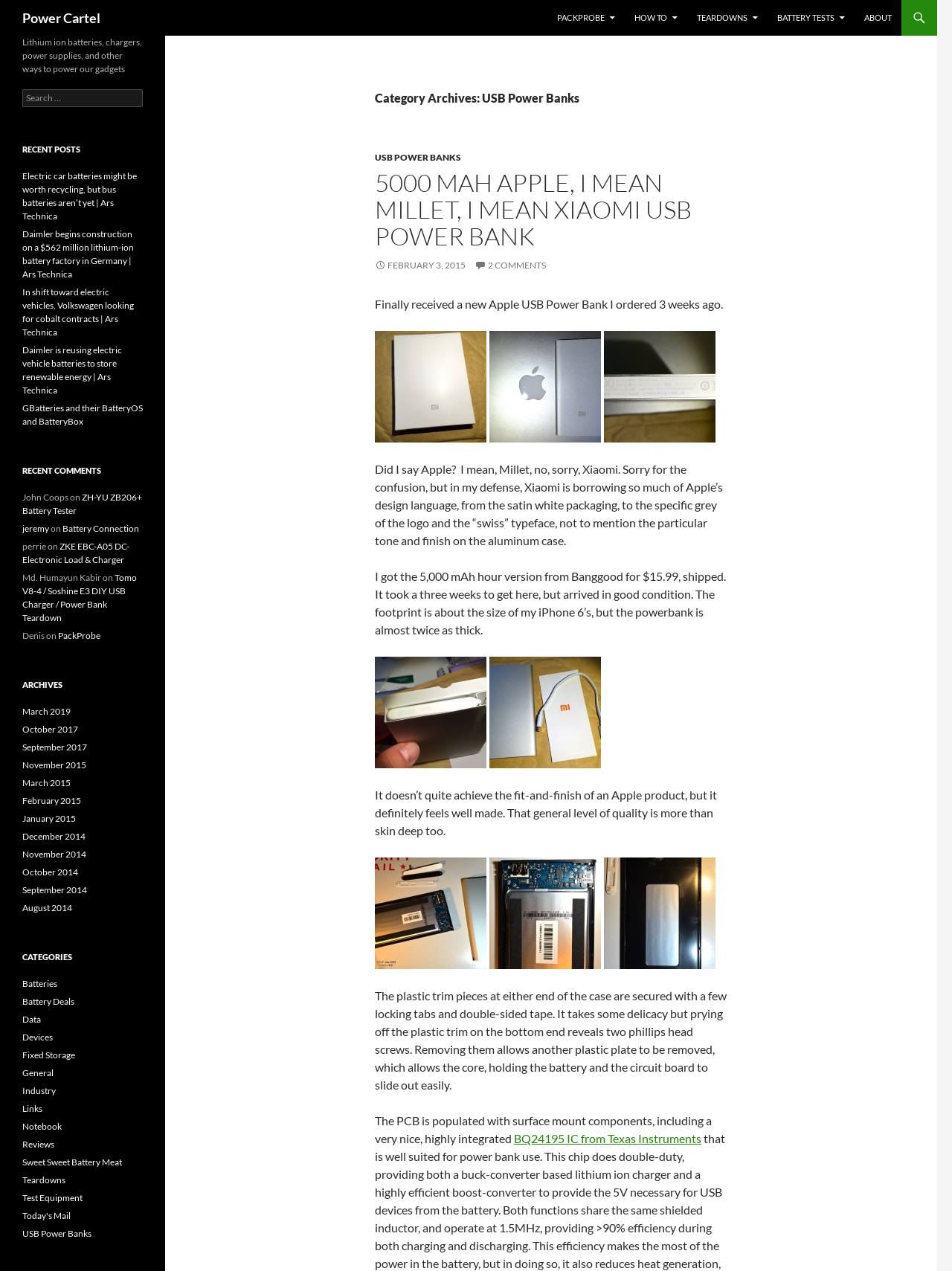Please give a concise answer to this question using a single word or phrase: 
How long did it take for the power bank to arrive?

three weeks